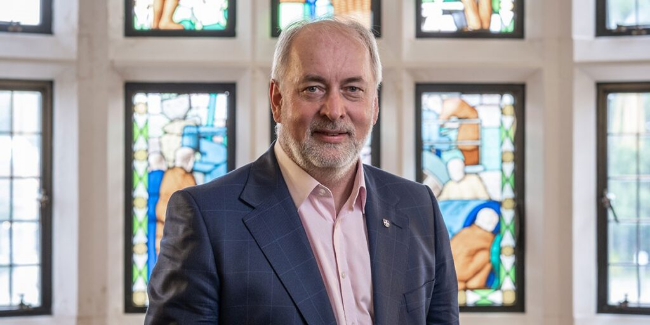What is the purpose of the photograph?
Answer briefly with a single word or phrase based on the image.

to accompany the October 2023 newsletter